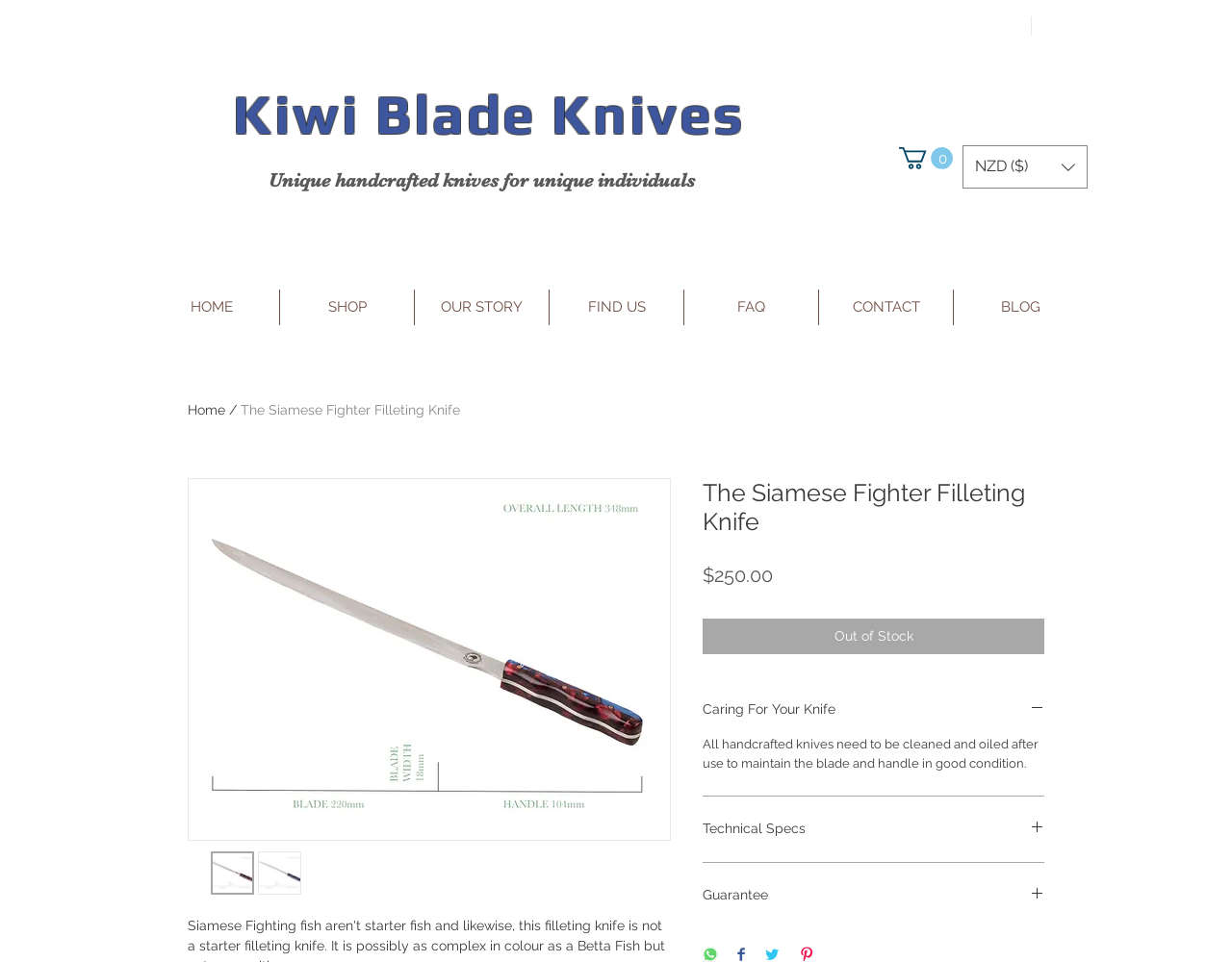Determine the bounding box coordinates of the section I need to click to execute the following instruction: "Select a currency from the 'Currency Converter' listbox". Provide the coordinates as four float numbers between 0 and 1, i.e., [left, top, right, bottom].

[0.781, 0.151, 0.883, 0.196]